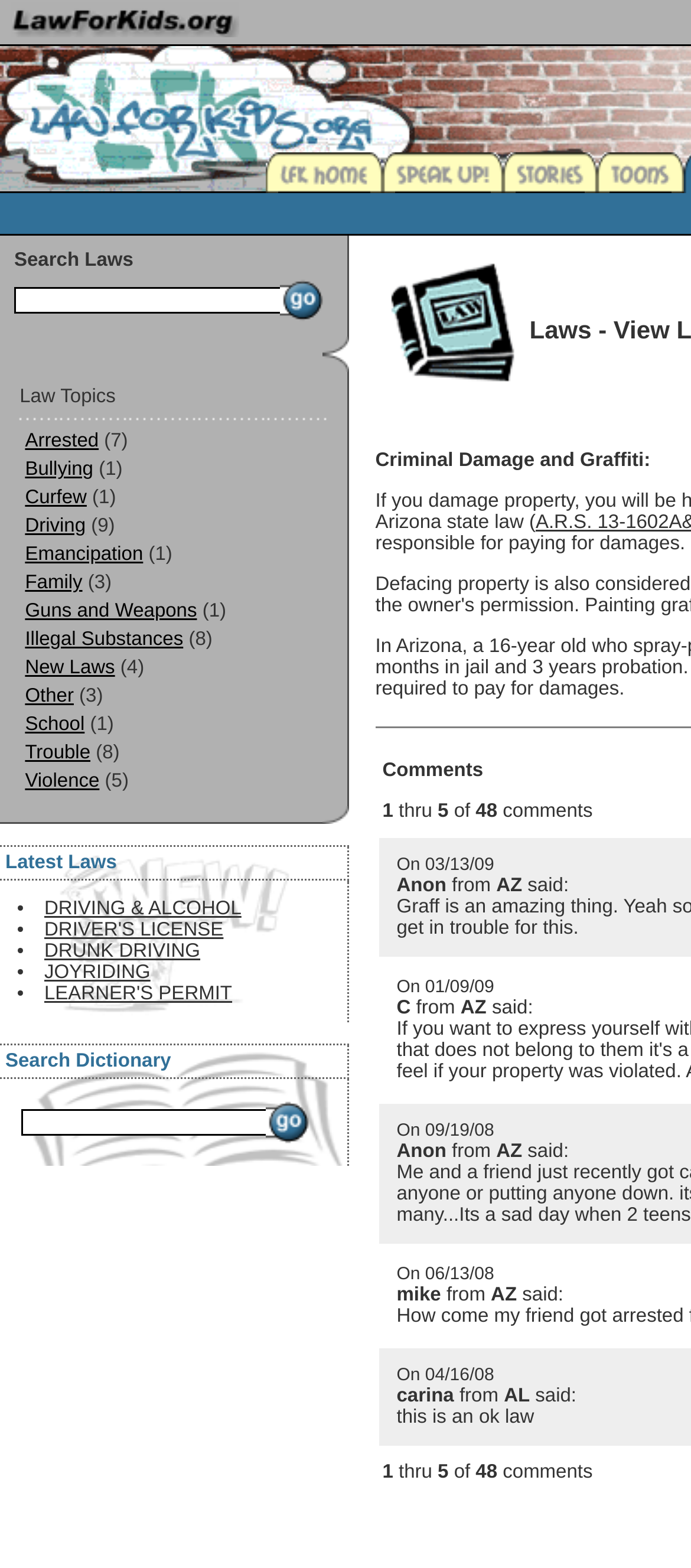Identify and provide the bounding box coordinates of the UI element described: "alt="Speak Up!" title="Speak Up!"". The coordinates should be formatted as [left, top, right, bottom], with each number being a float between 0 and 1.

[0.572, 0.113, 0.71, 0.127]